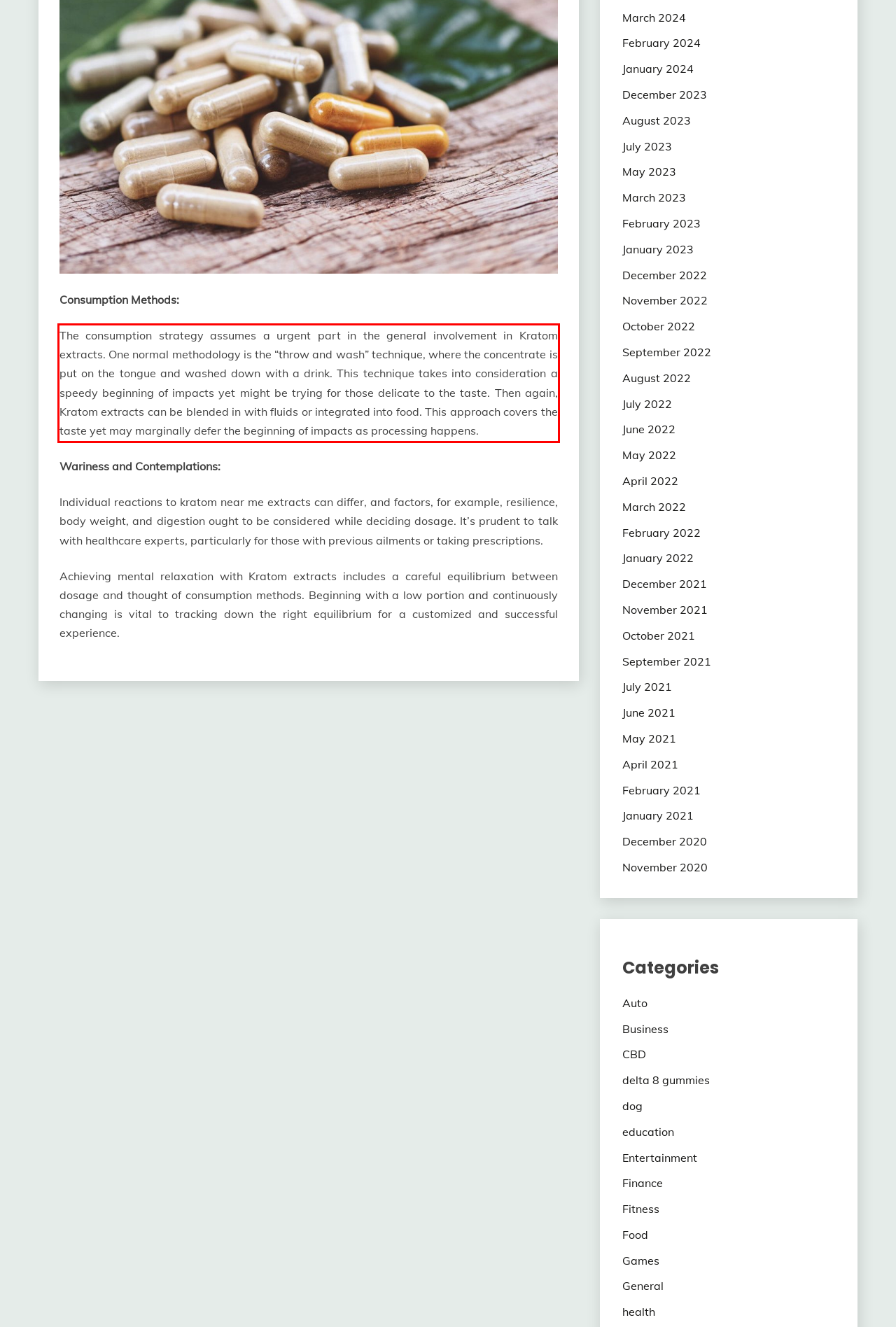Analyze the webpage screenshot and use OCR to recognize the text content in the red bounding box.

The consumption strategy assumes a urgent part in the general involvement in Kratom extracts. One normal methodology is the “throw and wash” technique, where the concentrate is put on the tongue and washed down with a drink. This technique takes into consideration a speedy beginning of impacts yet might be trying for those delicate to the taste. Then again, Kratom extracts can be blended in with fluids or integrated into food. This approach covers the taste yet may marginally defer the beginning of impacts as processing happens.